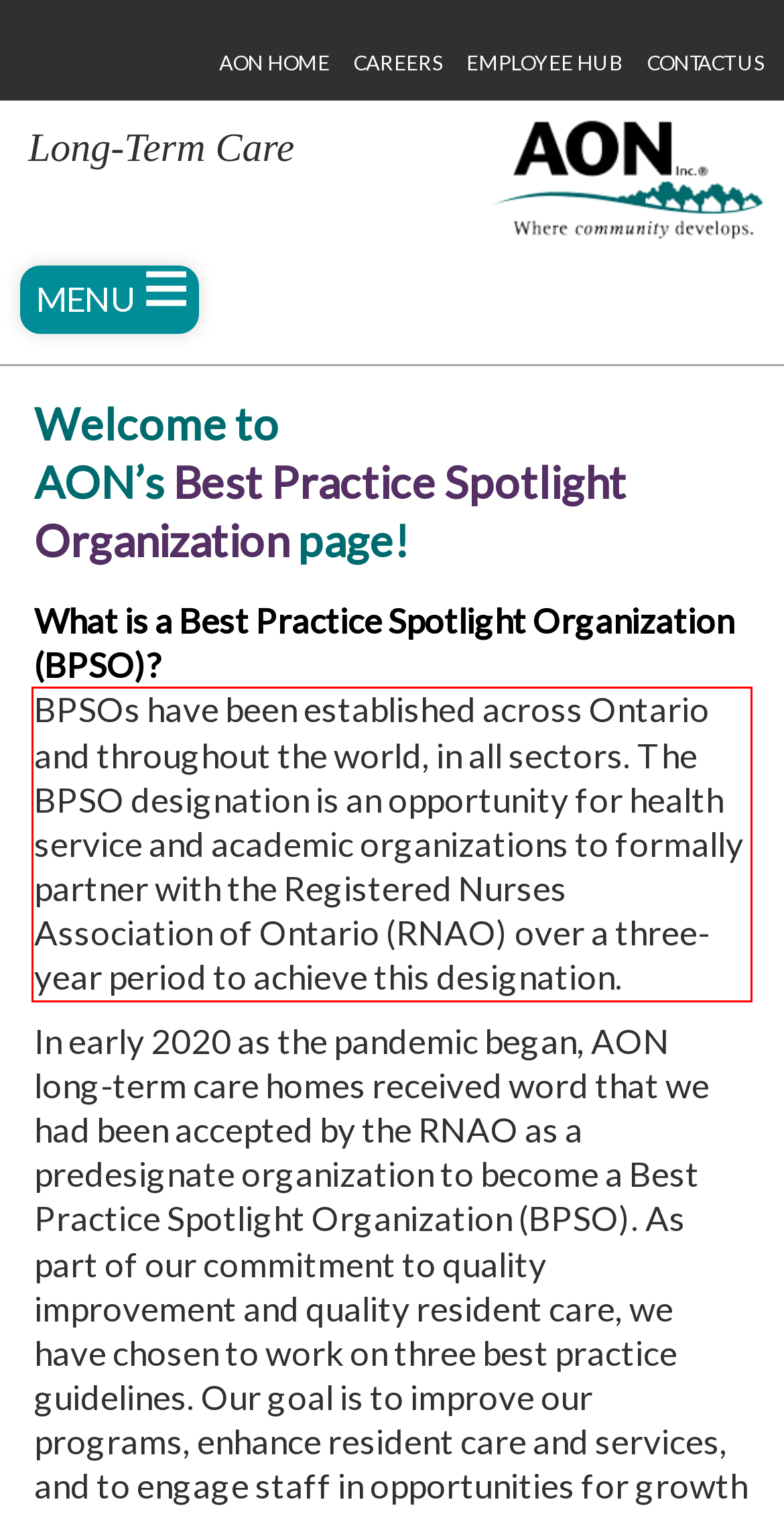Please examine the webpage screenshot containing a red bounding box and use OCR to recognize and output the text inside the red bounding box.

BPSOs have been established across Ontario and throughout the world, in all sectors. The BPSO designation is an opportunity for health service and academic organizations to formally partner with the Registered Nurses Association of Ontario (RNAO) over a three-year period to achieve this designation.